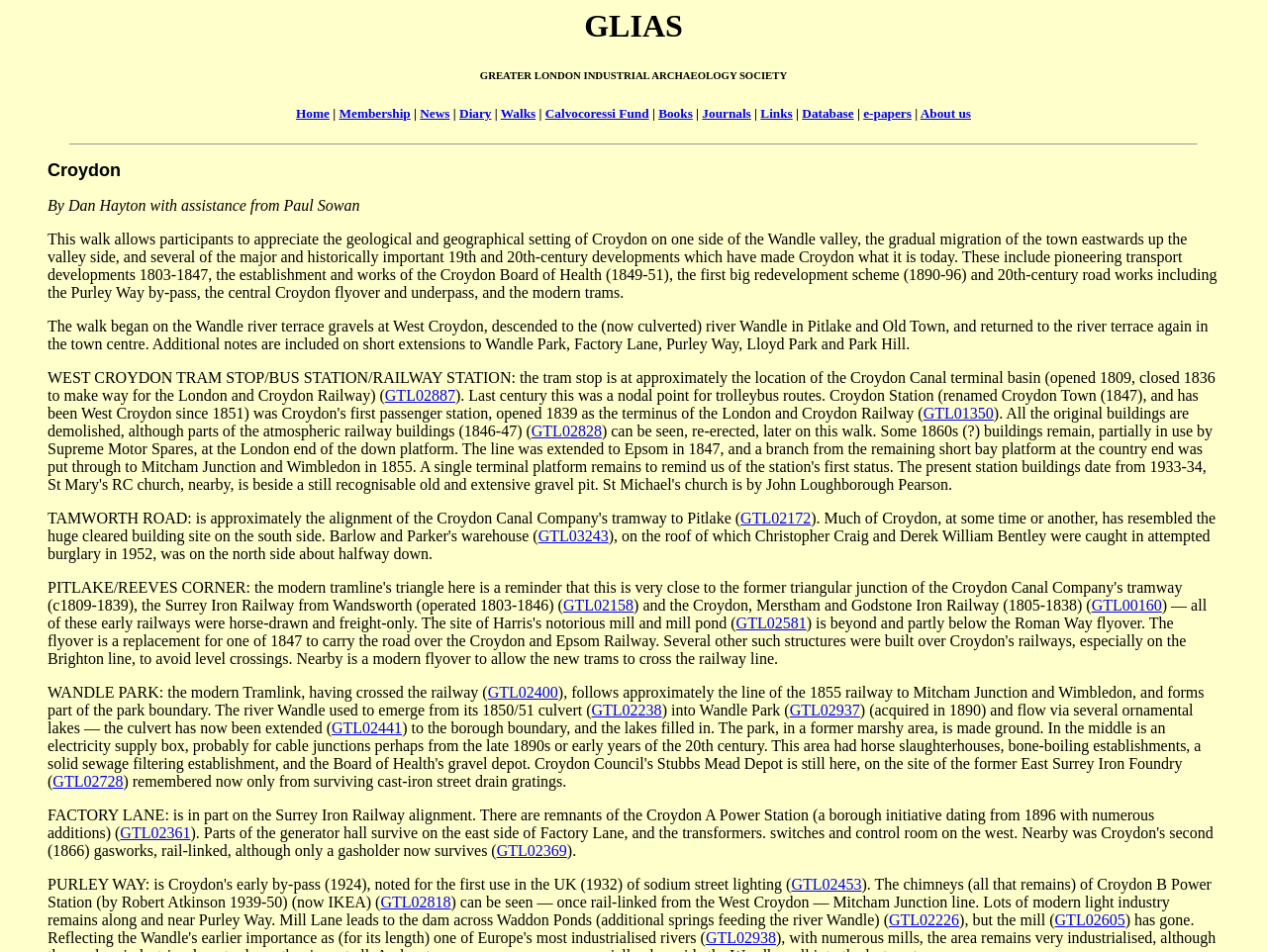Please find the bounding box coordinates of the element that must be clicked to perform the given instruction: "Click GTL02887". The coordinates should be four float numbers from 0 to 1, i.e., [left, top, right, bottom].

[0.304, 0.407, 0.359, 0.424]